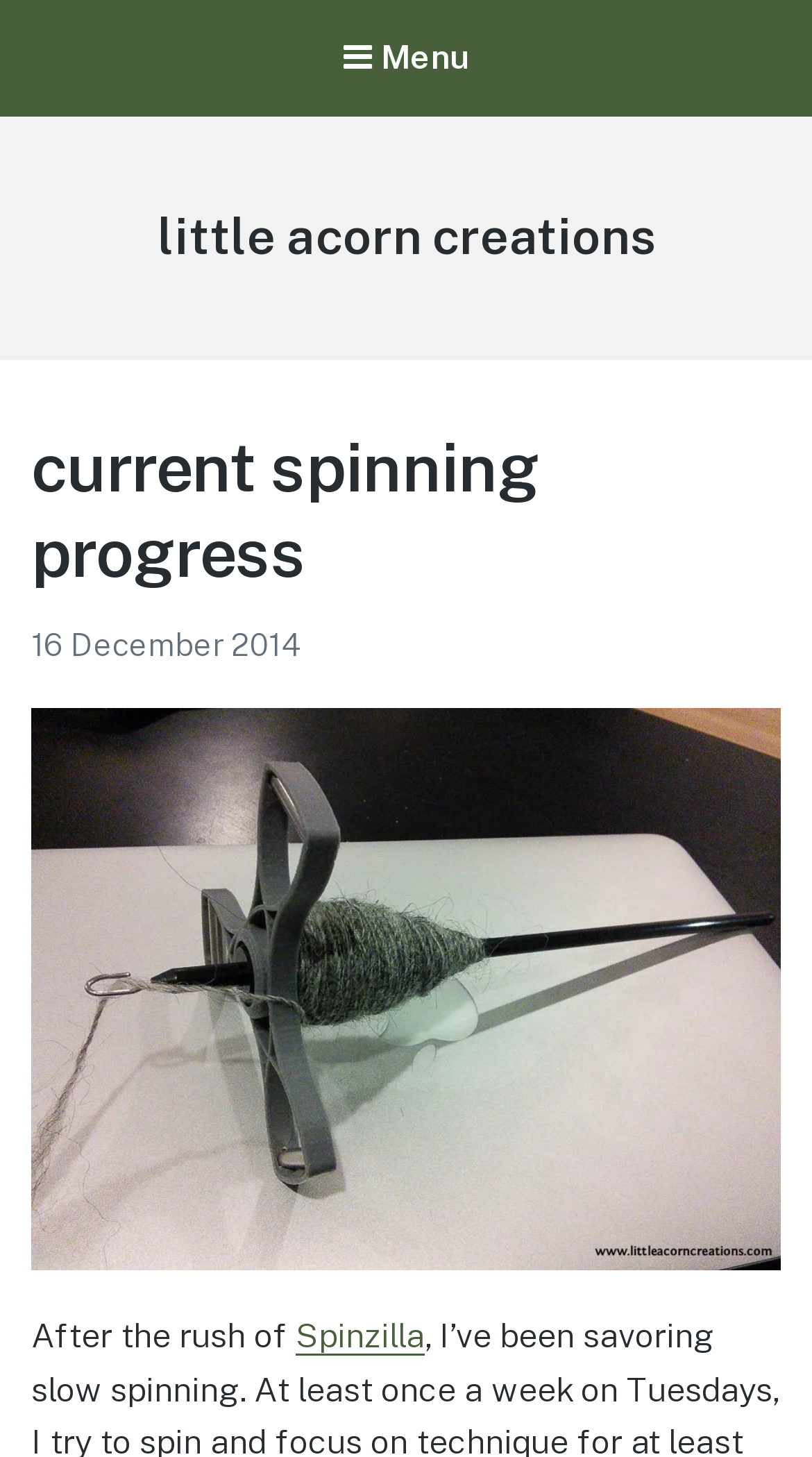What is the name of the website?
With the help of the image, please provide a detailed response to the question.

I found the name of the website 'little acorn creations' on the top of the webpage, which is a link.